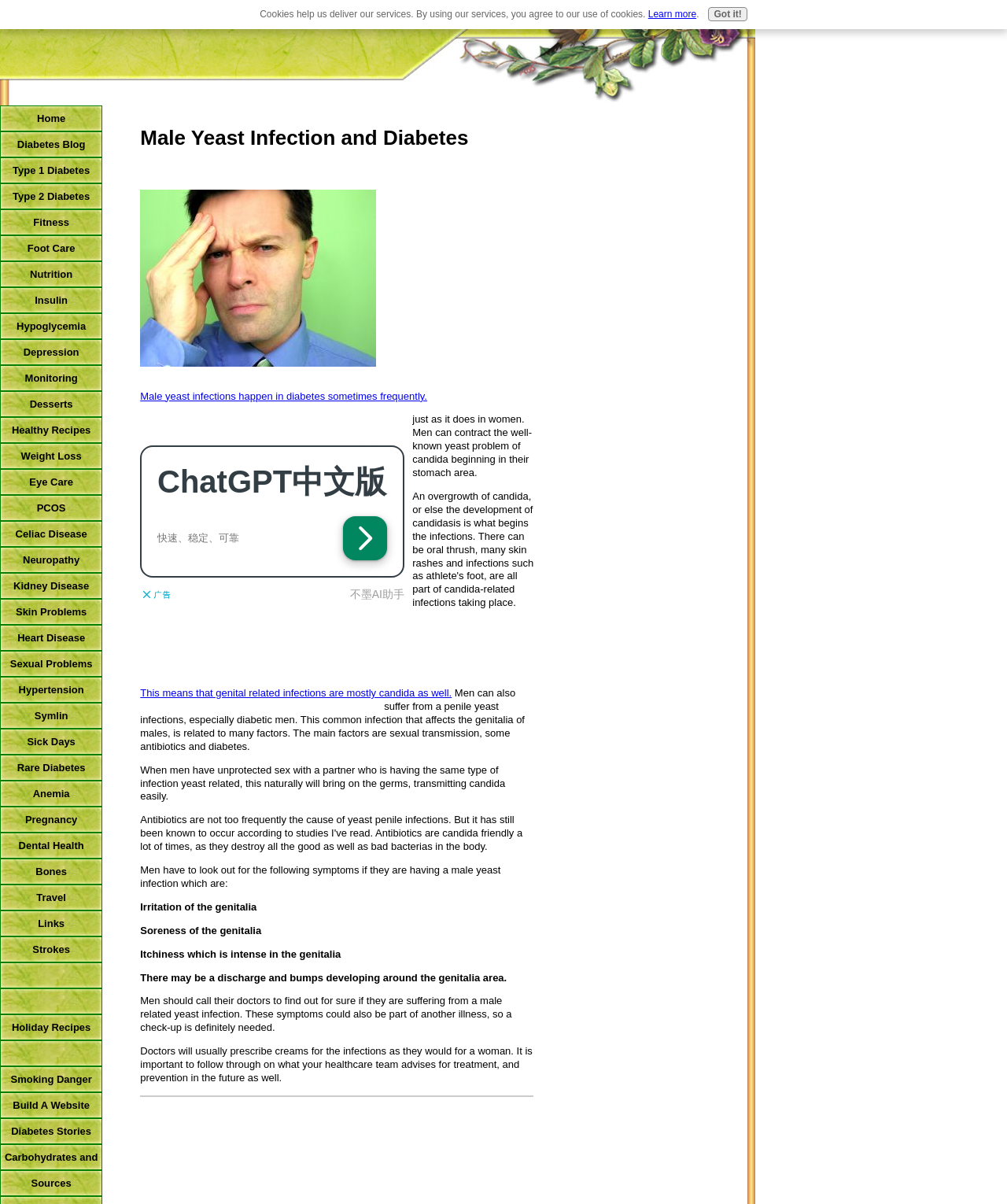Identify and generate the primary title of the webpage.

Male Yeast Infection and Diabetes